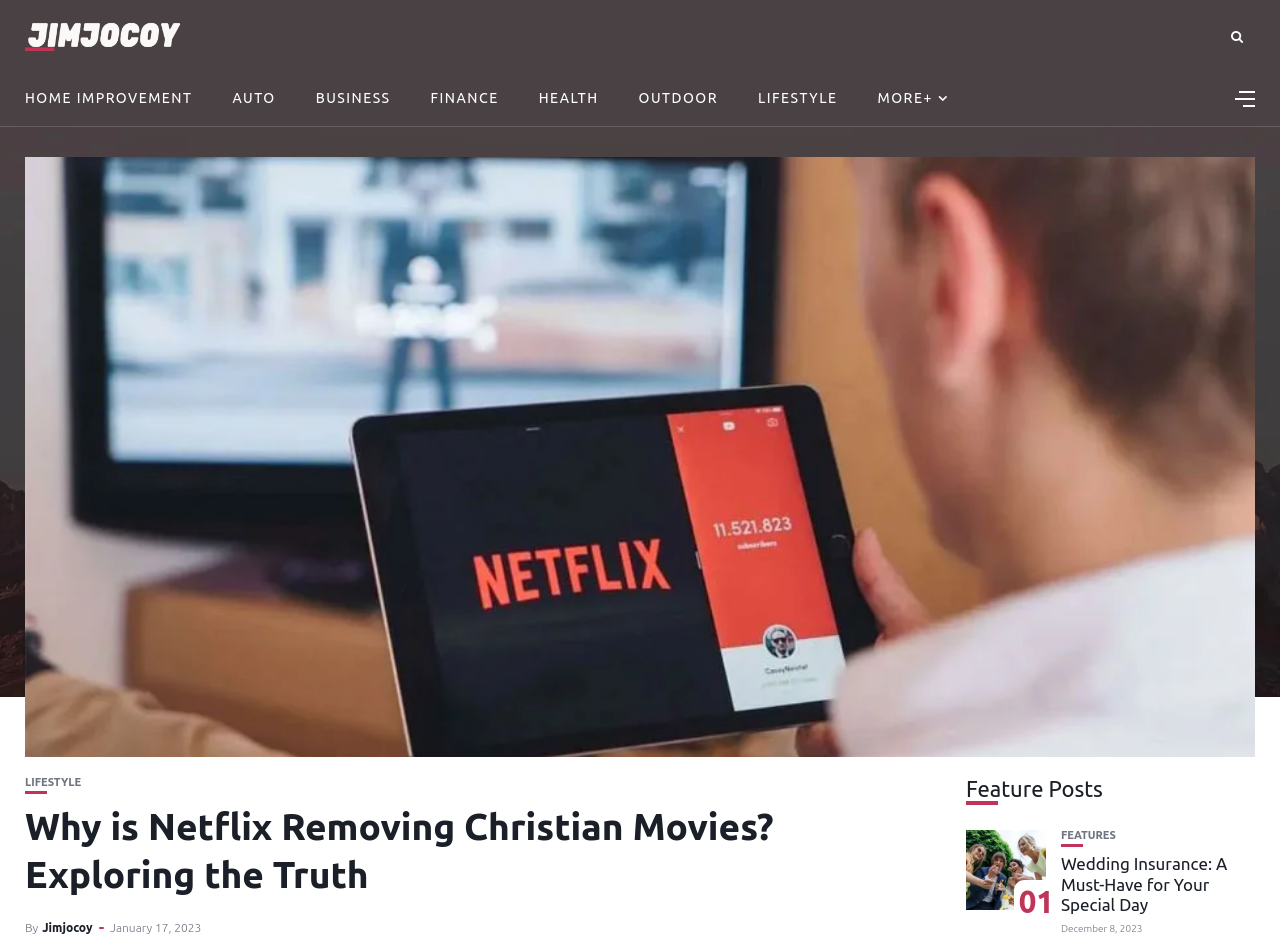What is the topic of the feature post?
Based on the image, provide a one-word or brief-phrase response.

Wedding Insurance